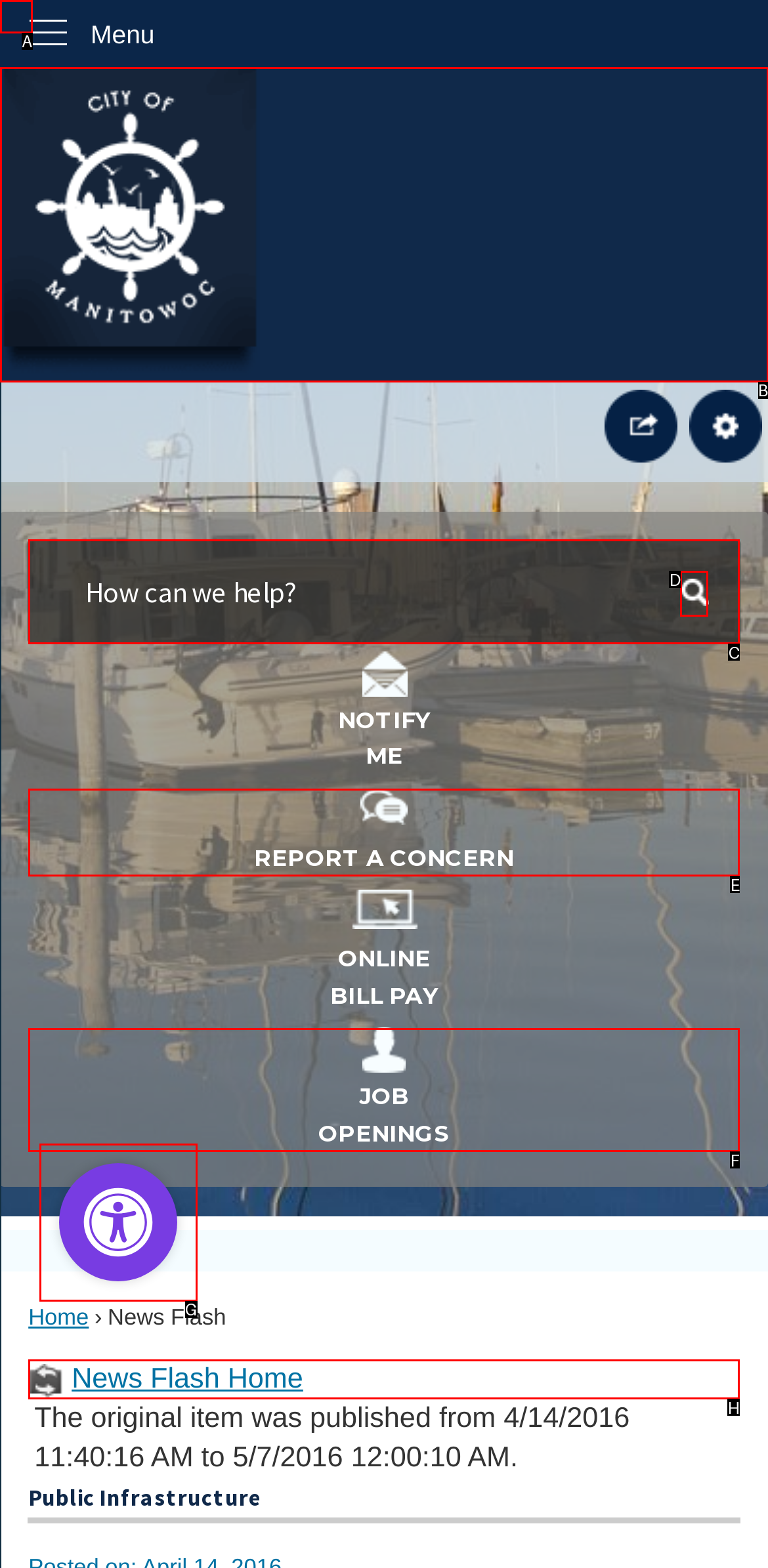Find the correct option to complete this instruction: Skip to main content. Reply with the corresponding letter.

A